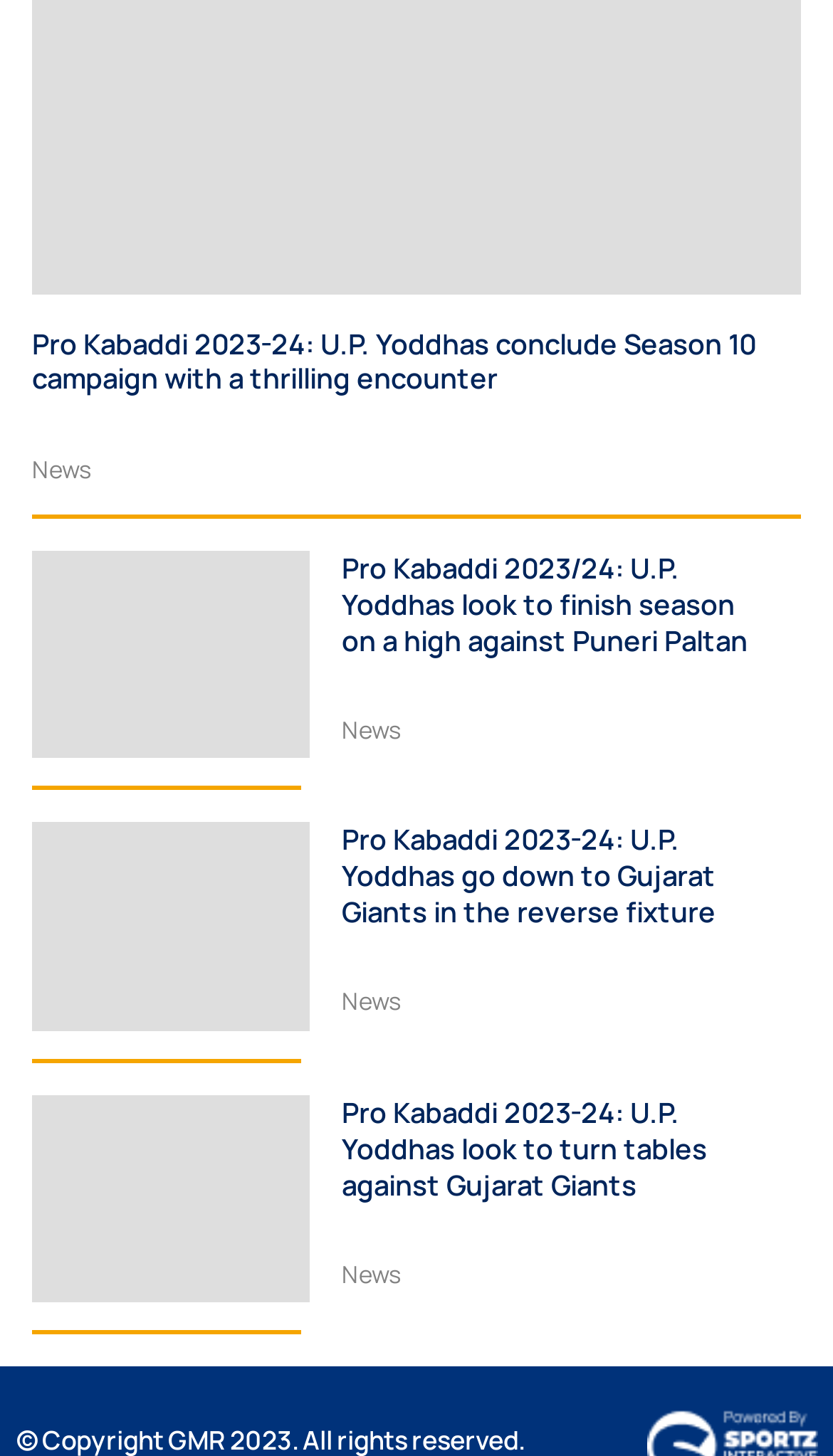How many links are in the second article?
Based on the image, give a one-word or short phrase answer.

3